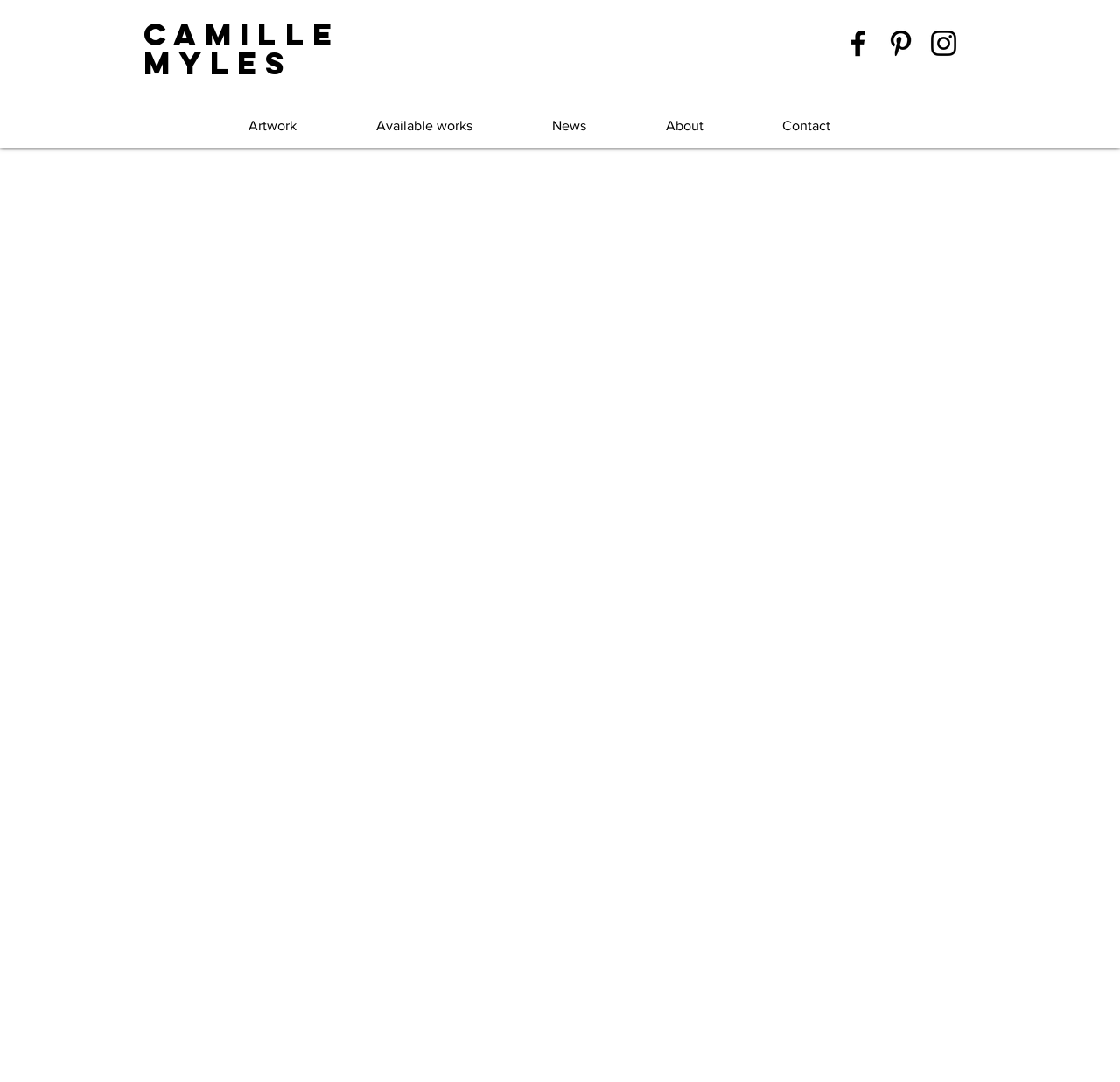Determine the bounding box for the HTML element described here: "aria-label="Pinterest Camille Myles Art"". The coordinates should be given as [left, top, right, bottom] with each number being a float between 0 and 1.

[0.789, 0.024, 0.82, 0.056]